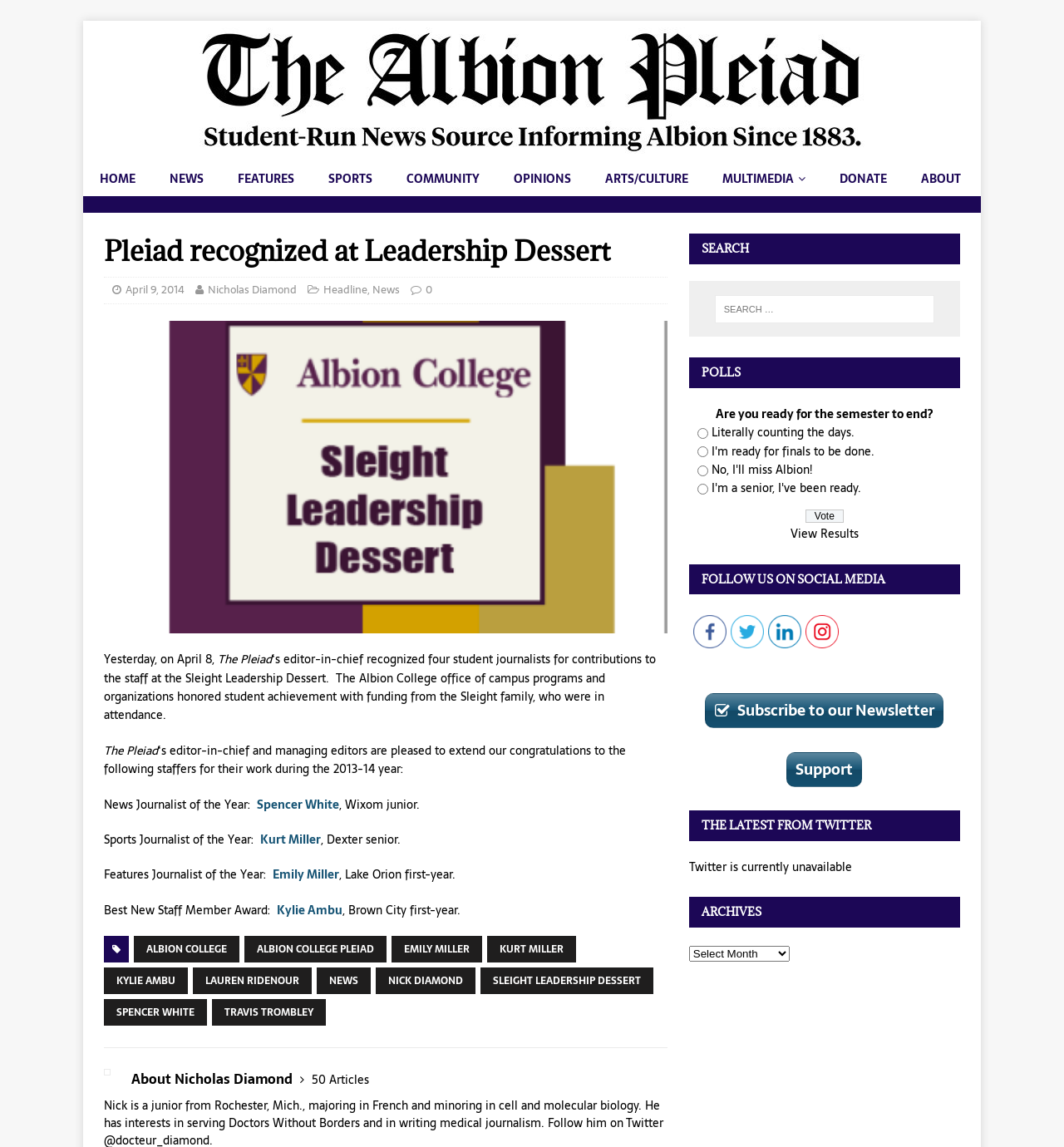Please answer the following question using a single word or phrase: 
What is the name of the award given to Spencer White?

News Journalist of the Year